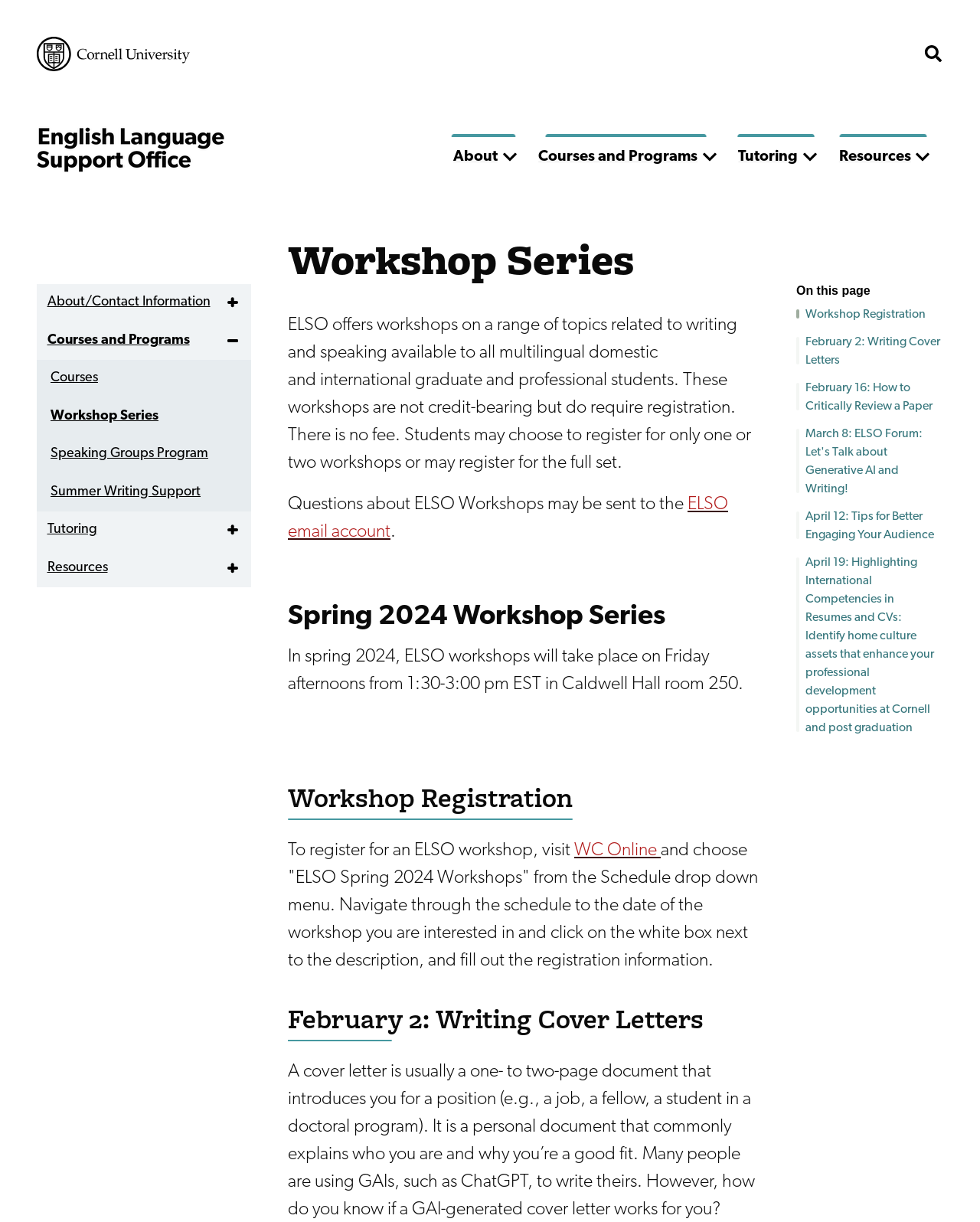Locate the coordinates of the bounding box for the clickable region that fulfills this instruction: "Open the search function".

[0.933, 0.033, 0.972, 0.055]